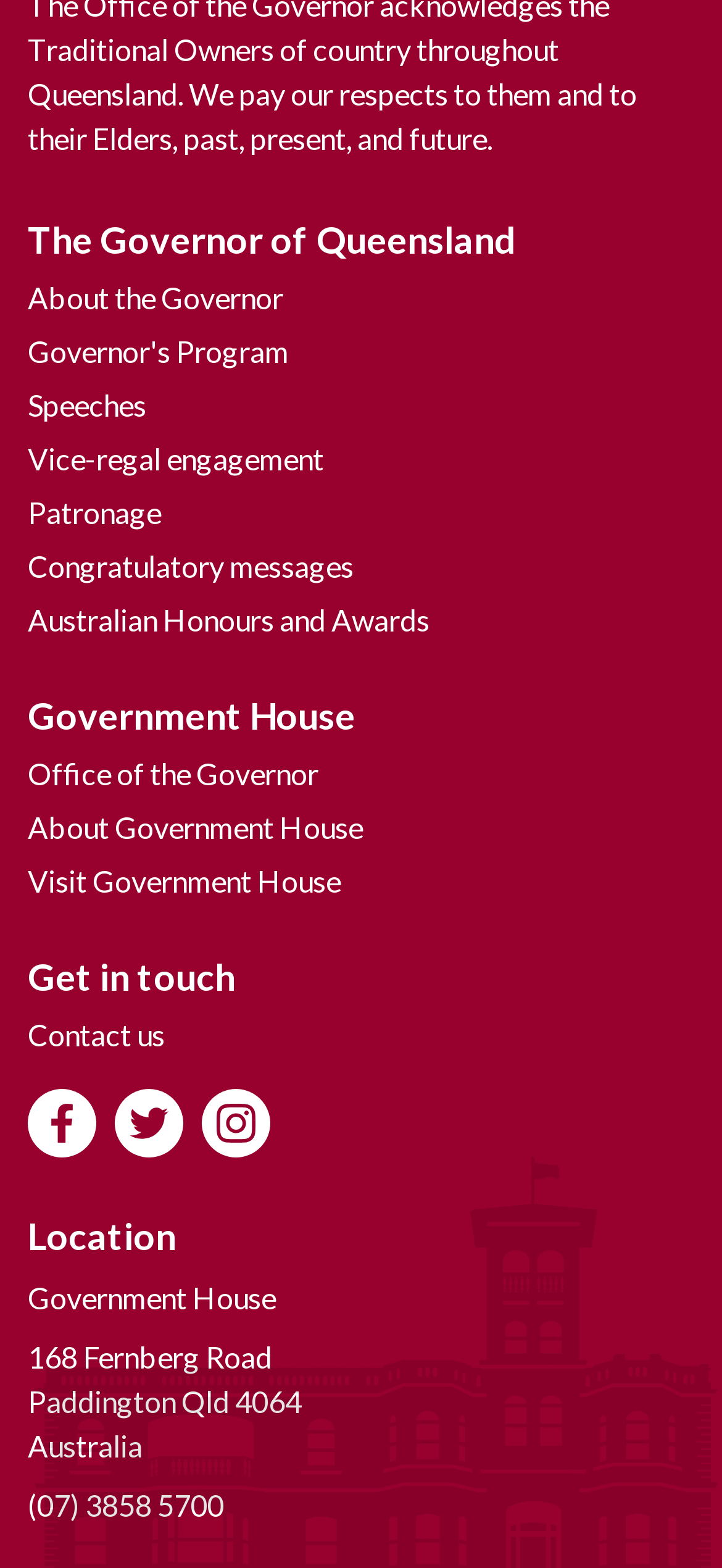Show the bounding box coordinates for the element that needs to be clicked to execute the following instruction: "Call the Governor's office". Provide the coordinates in the form of four float numbers between 0 and 1, i.e., [left, top, right, bottom].

[0.038, 0.946, 0.31, 0.975]